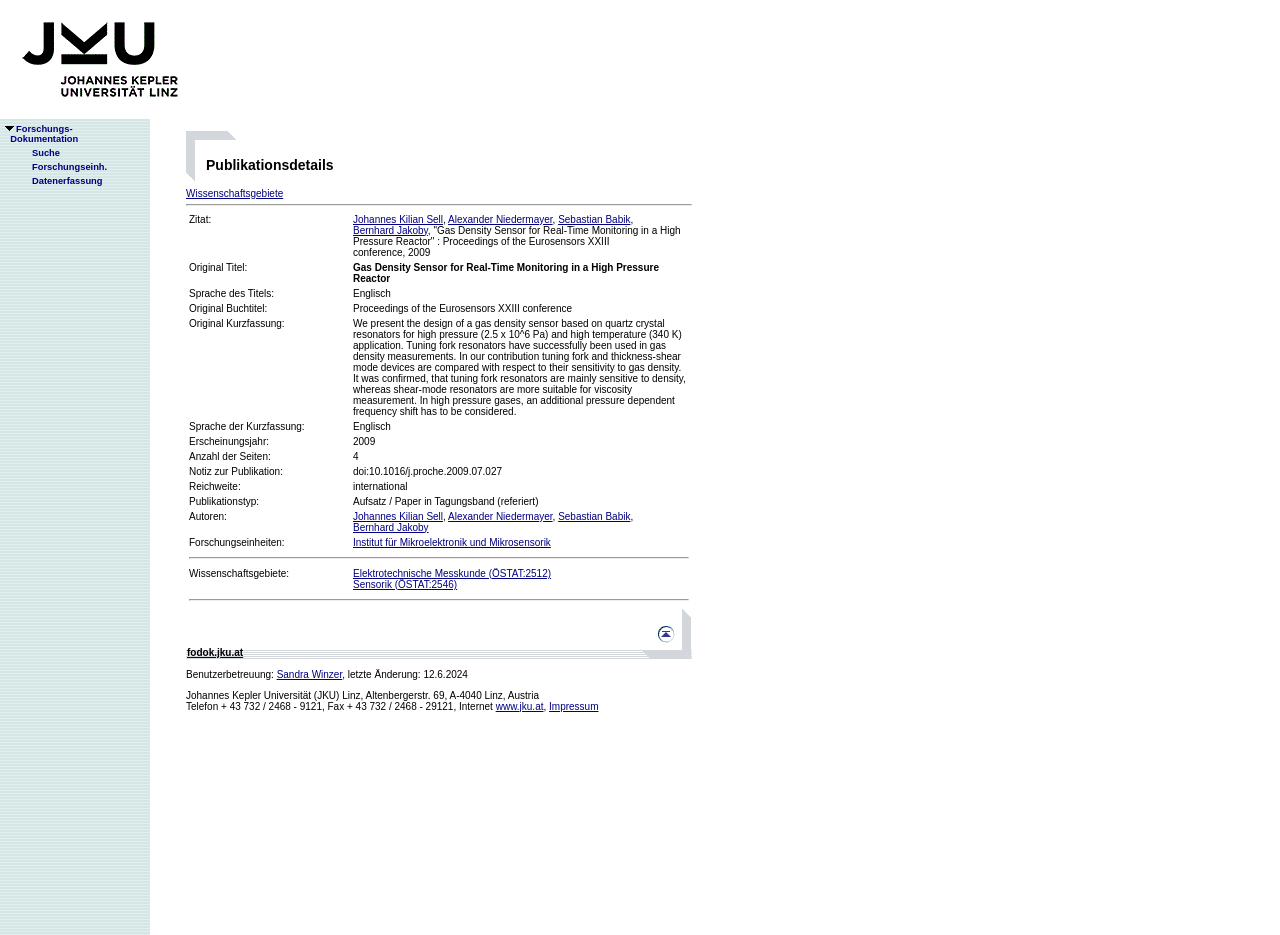What is the research unit associated with this publication?
Using the details shown in the screenshot, provide a comprehensive answer to the question.

The research unit is specified in the 'Forschungseinheiten' section, which is 'Institut für Mikroelektronik und Mikrosensorik'.